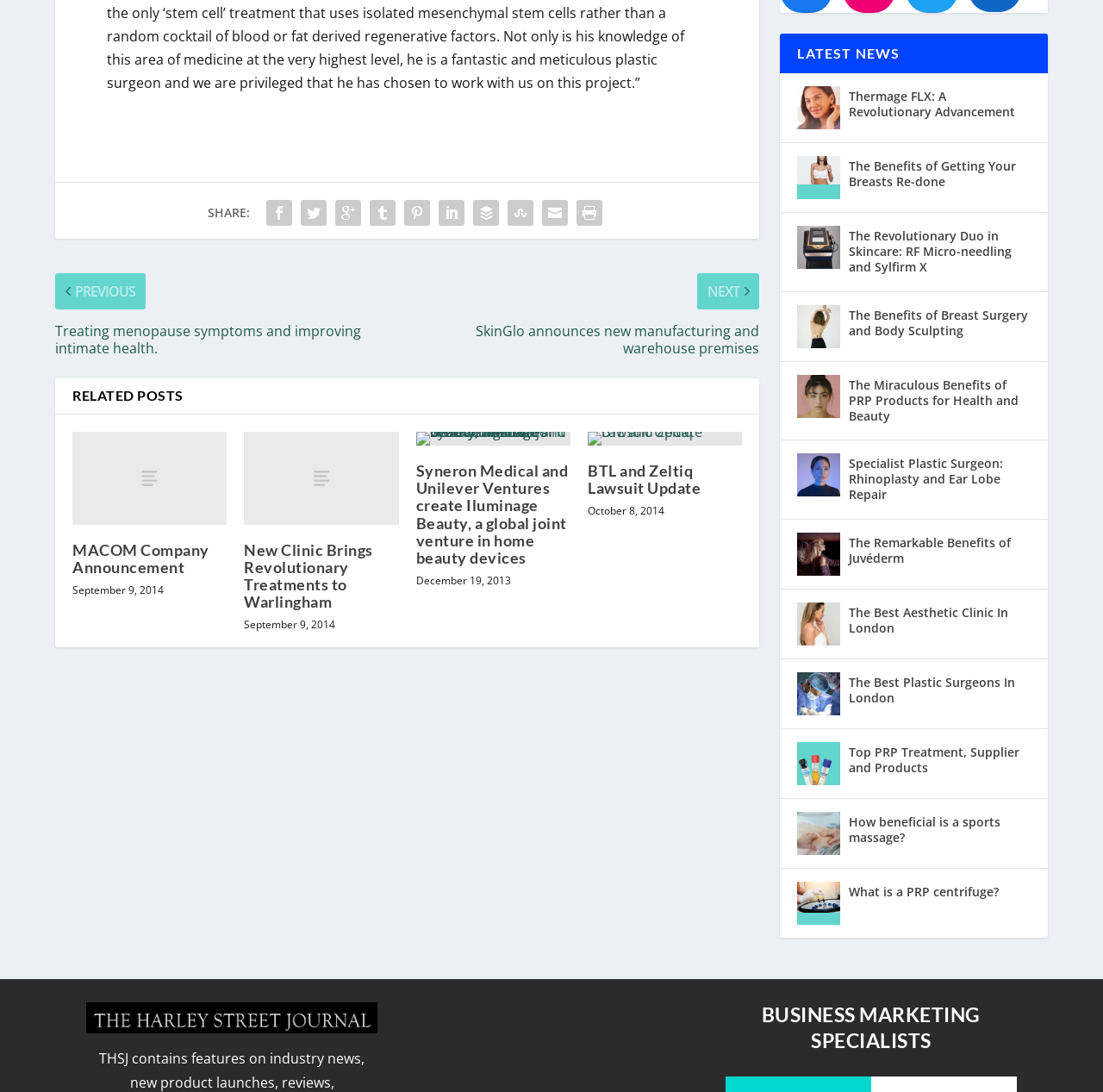Please mark the bounding box coordinates of the area that should be clicked to carry out the instruction: "Click the Thermage FLX: A Revolutionary Advancement link".

[0.723, 0.079, 0.762, 0.118]